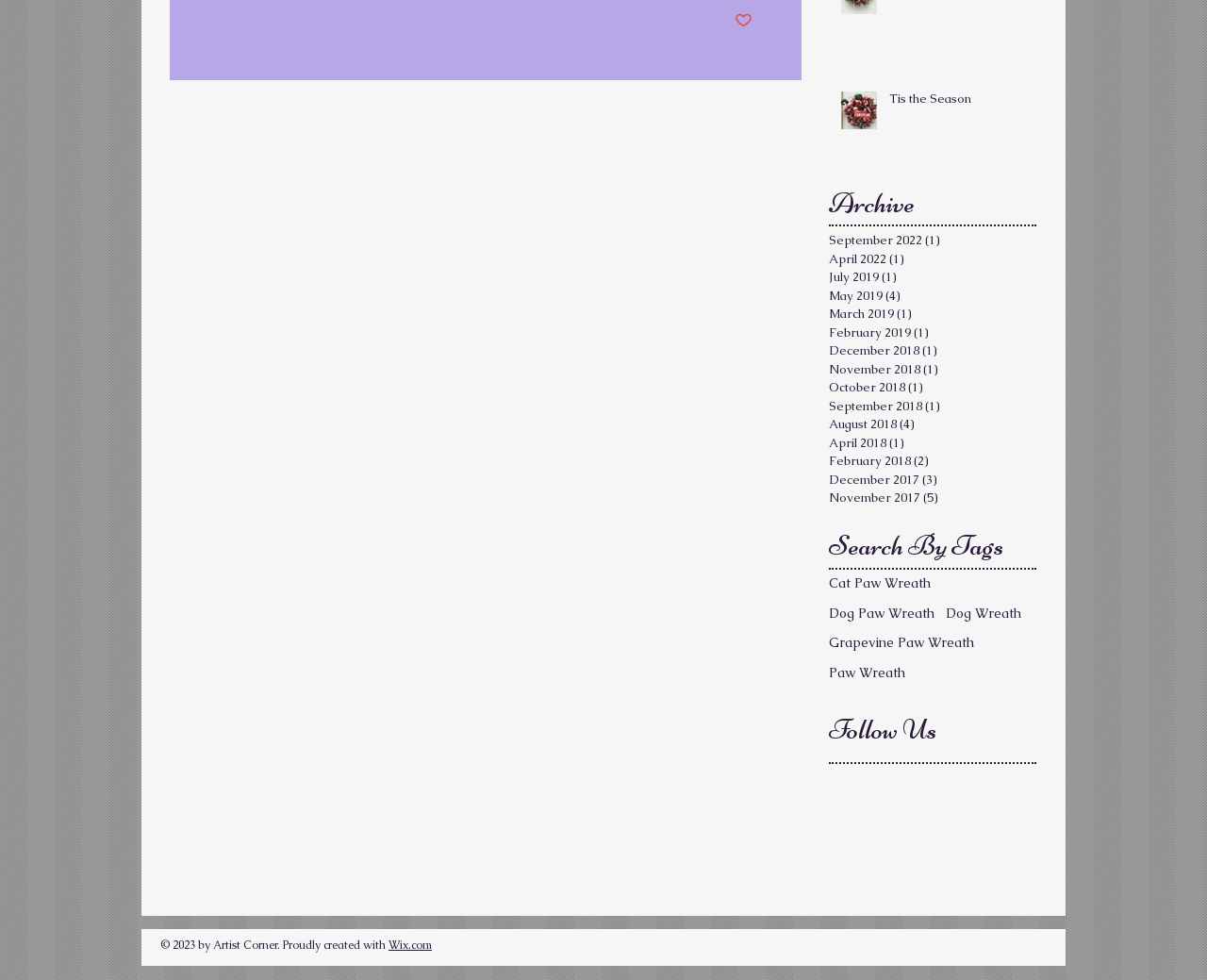What type of content is available on this website?
Answer the question with a single word or phrase derived from the image.

Blog posts